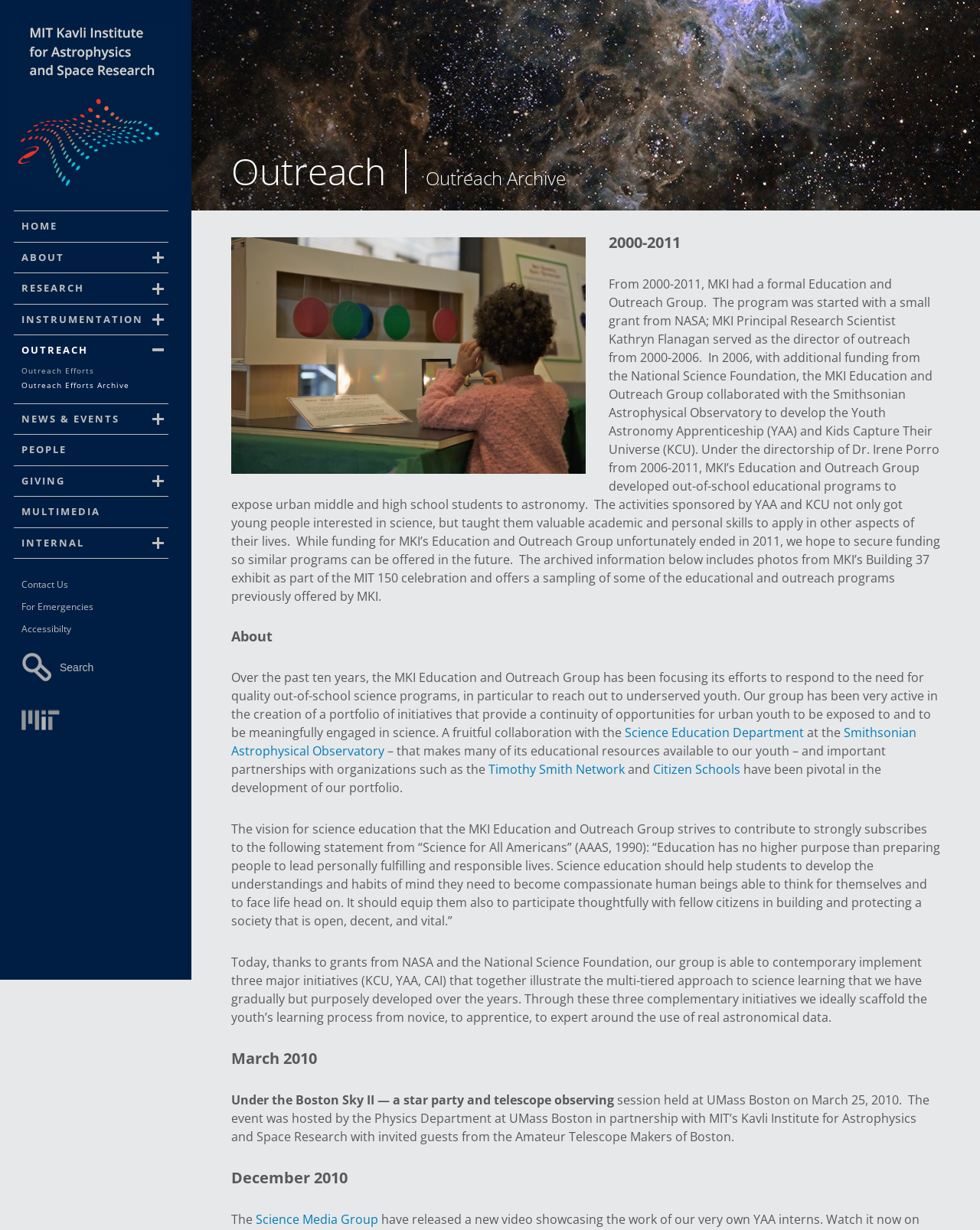Pinpoint the bounding box coordinates of the area that should be clicked to complete the following instruction: "Visit the Website Design in Oakville page". The coordinates must be given as four float numbers between 0 and 1, i.e., [left, top, right, bottom].

None